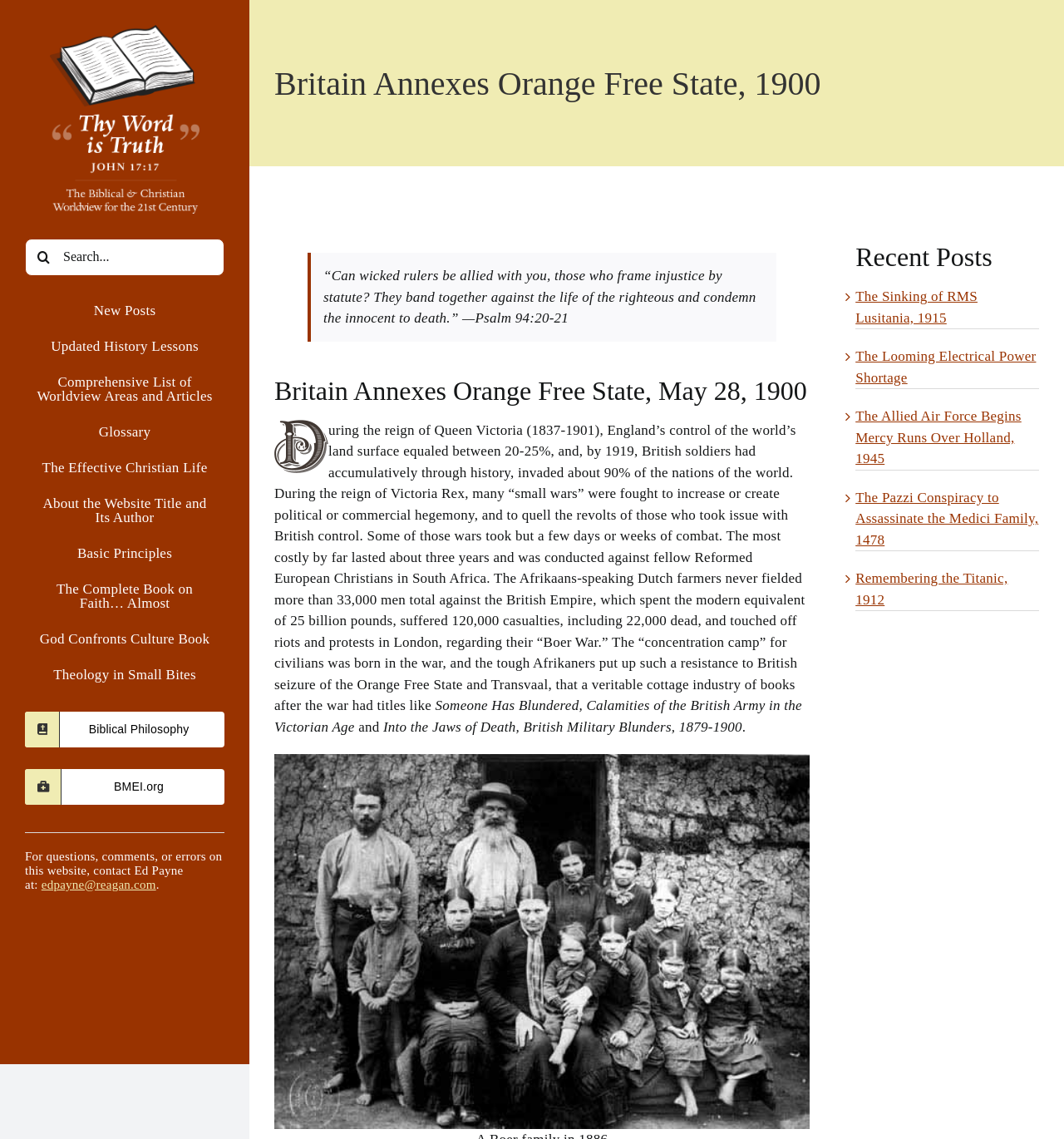With reference to the image, please provide a detailed answer to the following question: What is the author of the webpage?

I searched the entire webpage but couldn't find any information about the author of the webpage. The 'About the Website Title and Its Author' link might provide this information, but it's not directly available on this webpage.